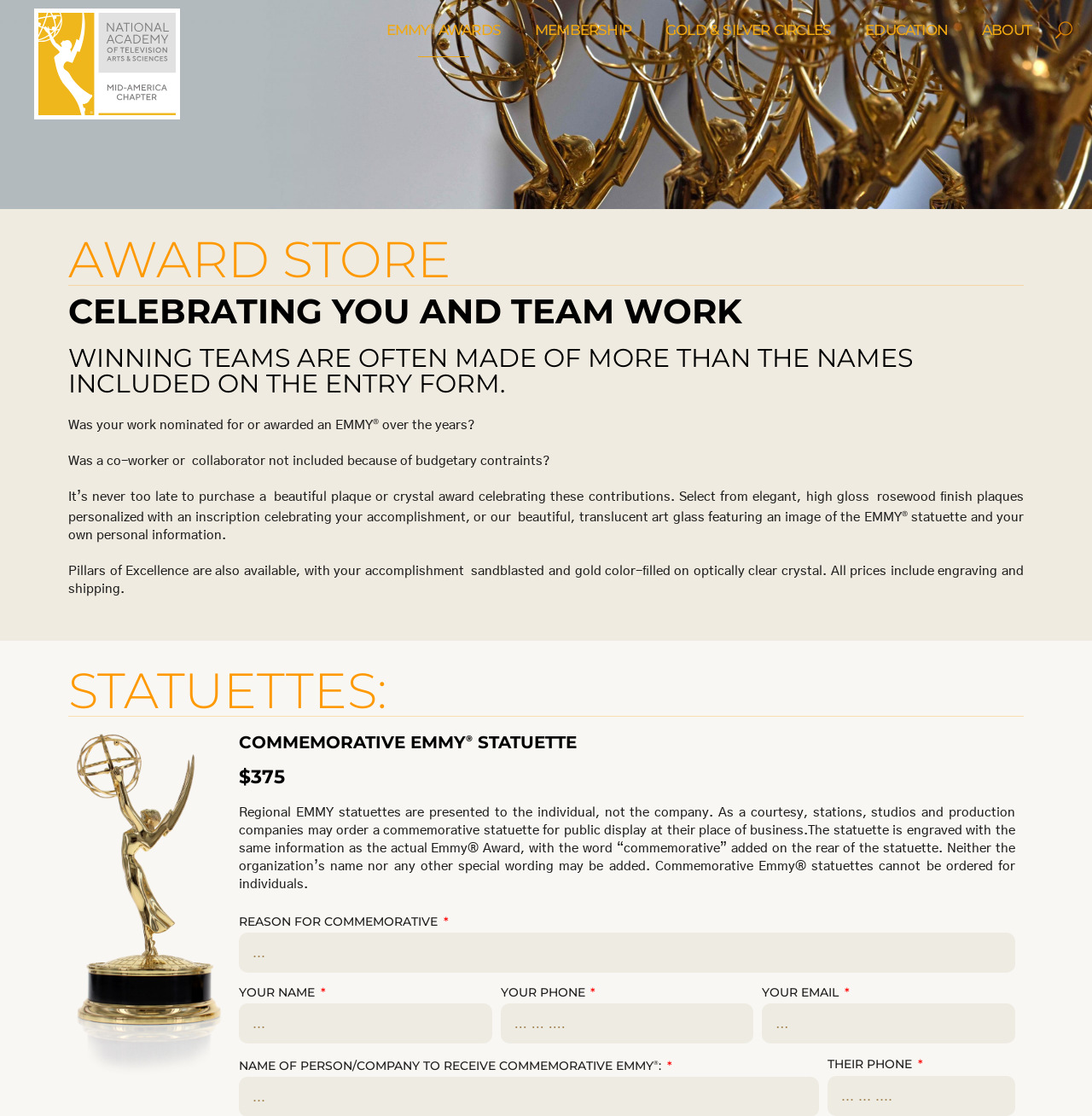Provide a thorough description of this webpage.

This webpage is about the Award Store for NATAS Mid-America Emmys. At the top, there is a search bar and a logo, which is repeated five times. Below the logo, there are five navigation links: EMMY AWARDS, MEMBERSHIP, GOLD & SILVER CIRCLES, EDUCATION, and ABOUT.

The main content of the page is divided into sections. The first section has three headings: AWARD STORE, CELEBRATING YOU AND TEAM WORK, and WINNING TEAMS ARE OFTEN MADE OF MORE THAN THE NAMES INCLUDED ON THE ENTRY FORM. Below these headings, there is a paragraph of text discussing the importance of recognizing team contributions.

The next section is about purchasing plaques or crystal awards to celebrate team contributions. There is a description of the available options, including elegant rosewood finish plaques and beautiful art glass featuring an image of the EMMY statuette.

Following this, there is a section about statuettes, with a heading STATUETTES and a subheading COMMEMORATIVE EMMY STATUETTE. The price of the statuette is listed as $375. There is a detailed description of the commemorative statuette, including the engraving and shipping information.

The final section of the page is a form for ordering a commemorative statuette. The form includes fields for the reason for the commemorative, the customer's name, phone number, and email, as well as the name and phone number of the person or company to receive the statuette.